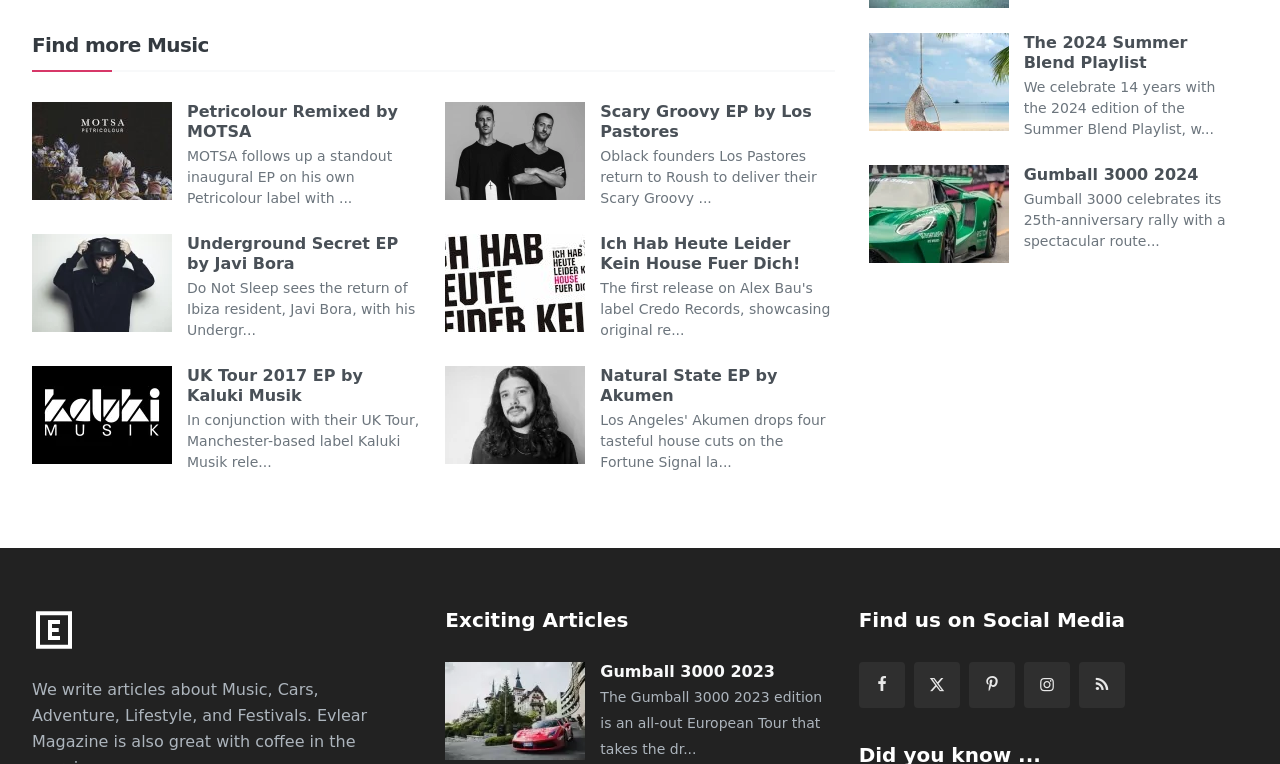Answer the question below with a single word or a brief phrase: 
How many music releases are listed on the webpage?

5